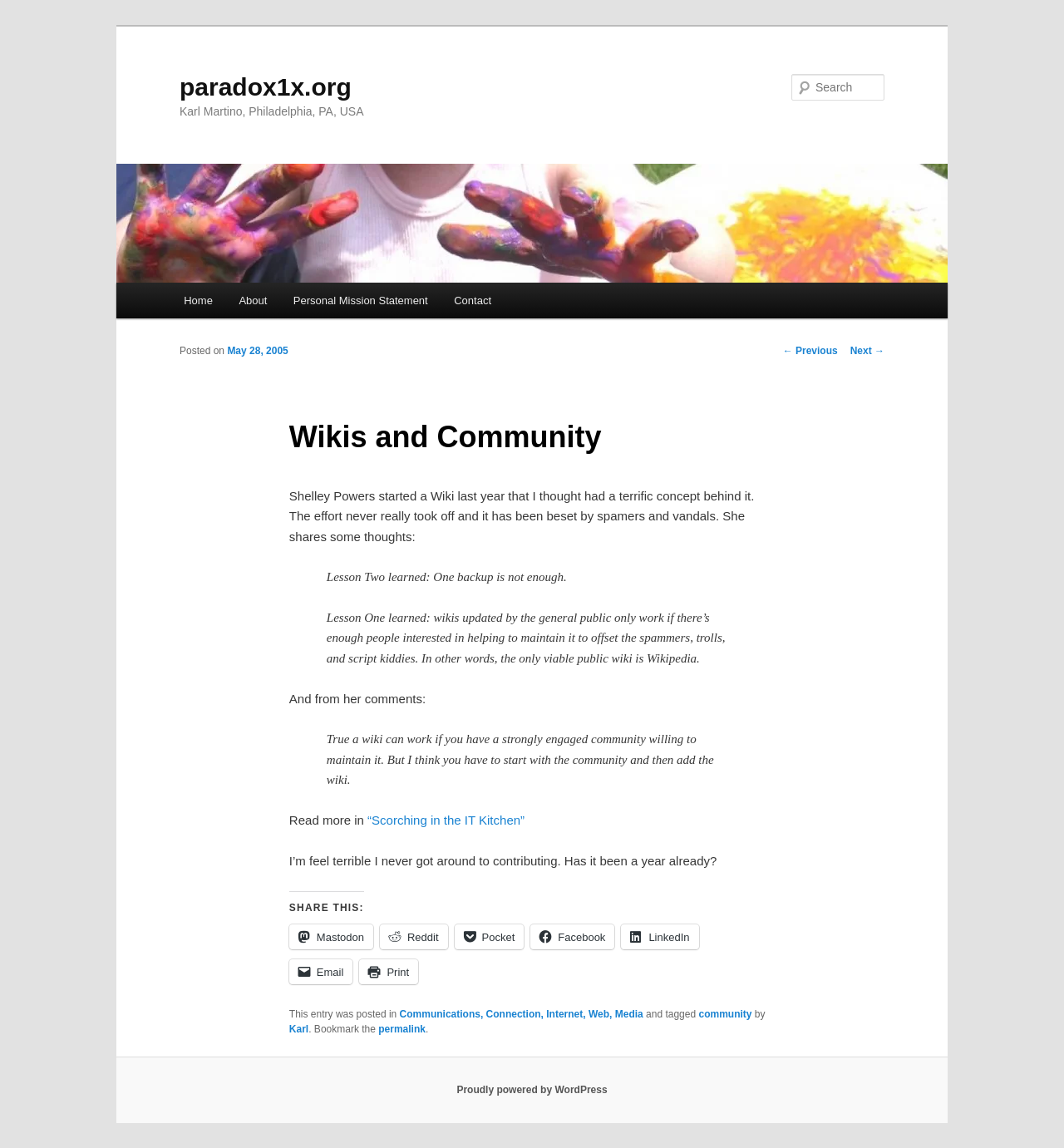Determine the bounding box coordinates of the clickable element to achieve the following action: 'Click Go To Services'. Provide the coordinates as four float values between 0 and 1, formatted as [left, top, right, bottom].

None